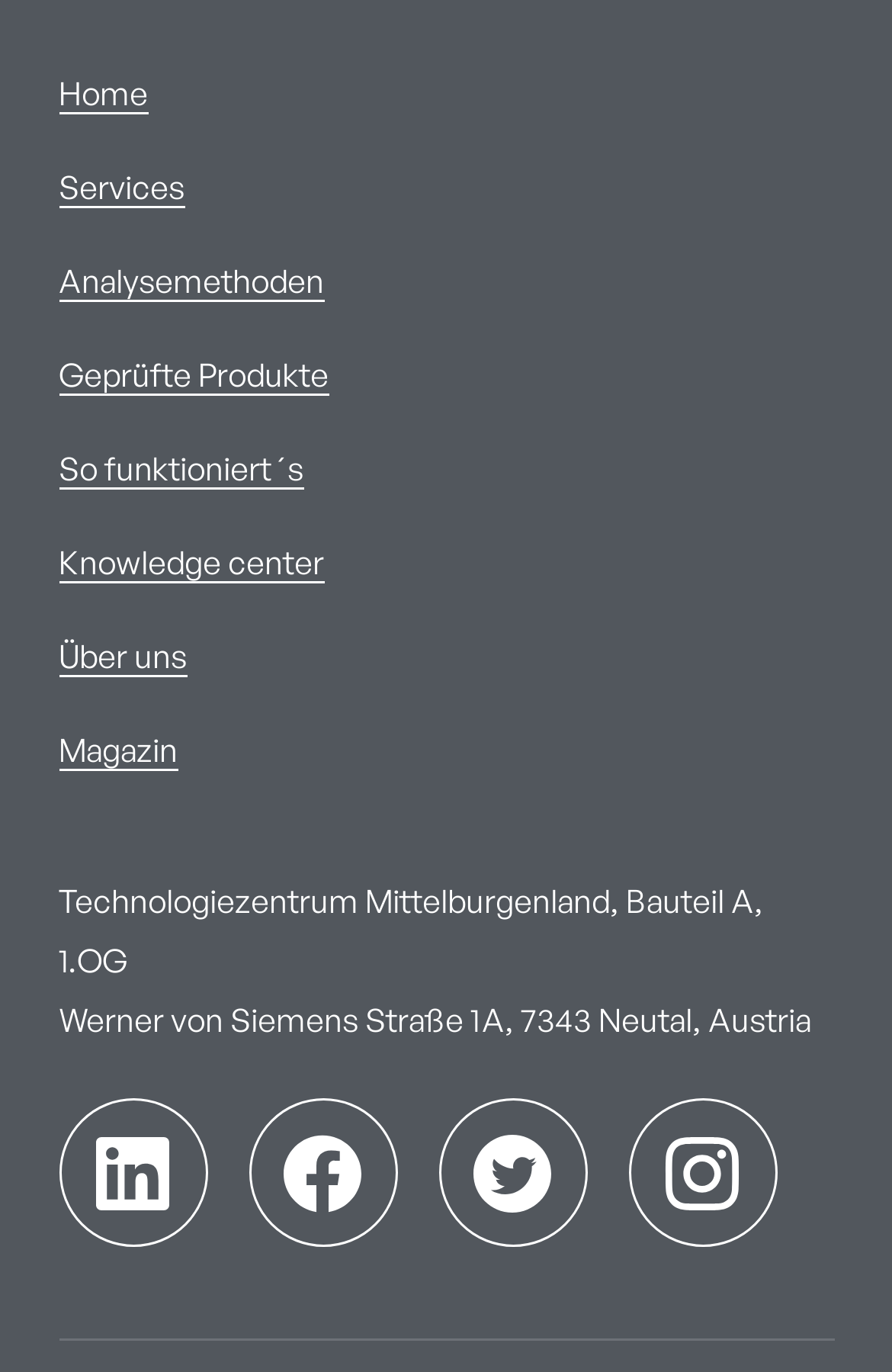Please determine the bounding box coordinates of the element to click on in order to accomplish the following task: "Play the episode". Ensure the coordinates are four float numbers ranging from 0 to 1, i.e., [left, top, right, bottom].

None